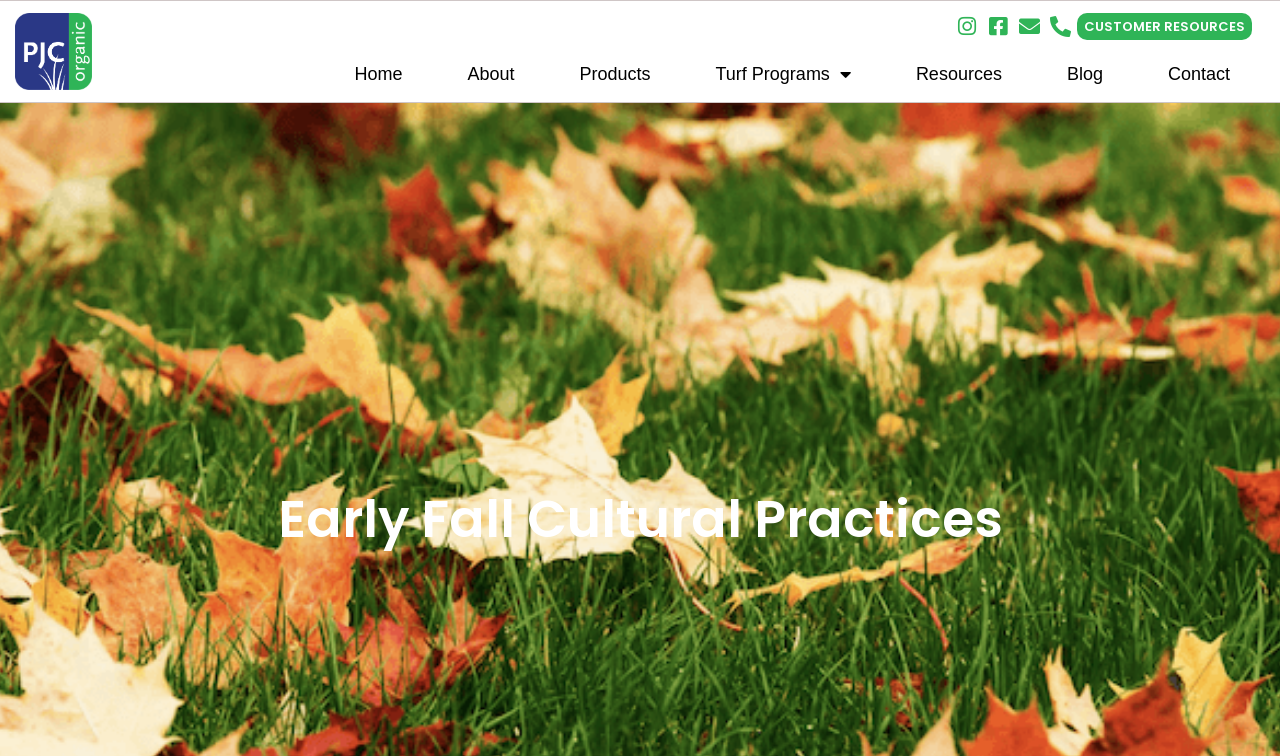Use one word or a short phrase to answer the question provided: 
What is the current page about?

Early Fall Cultural Practices